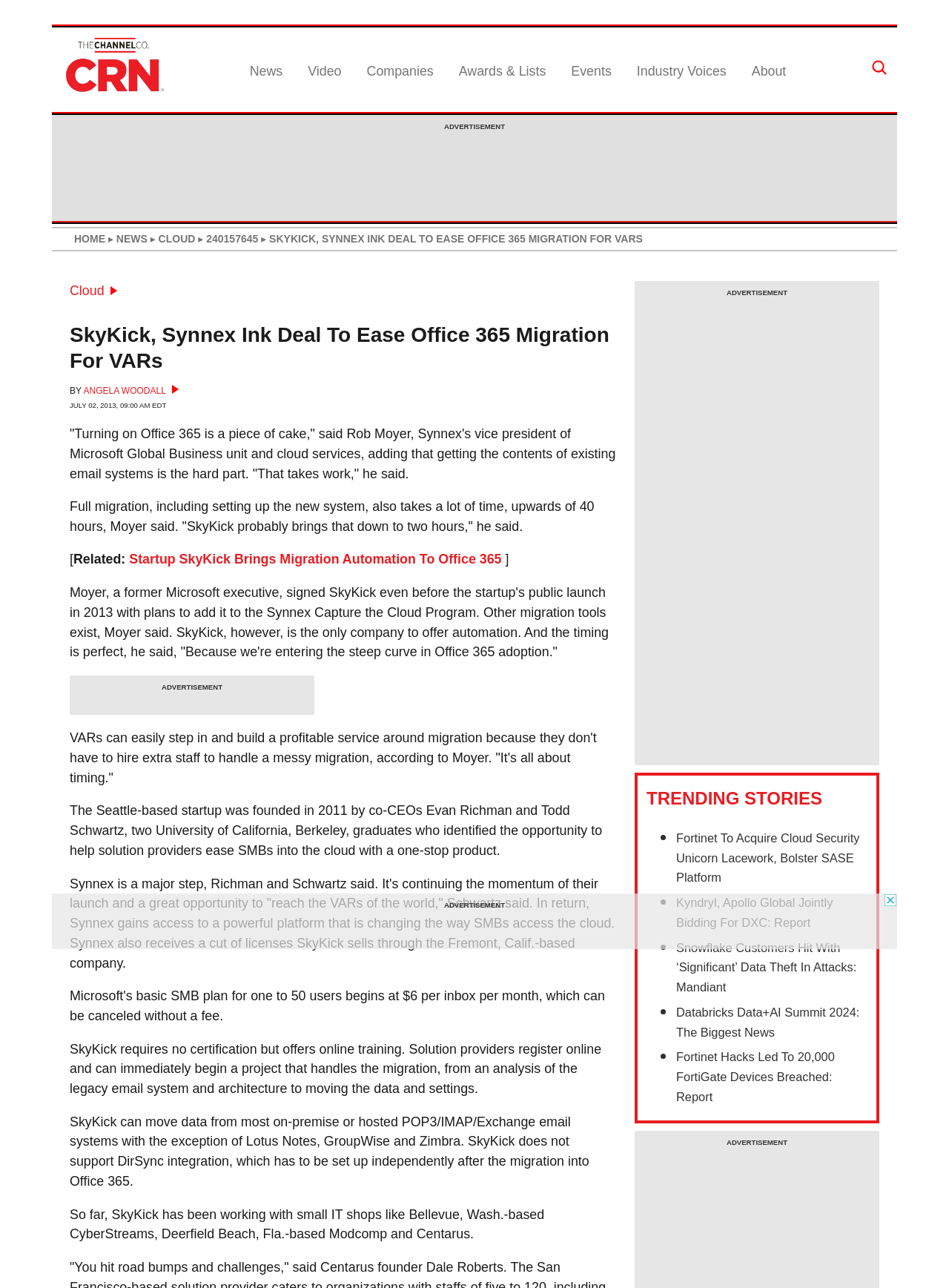Please look at the image and answer the question with a detailed explanation: How long does full migration take with SkyKick's product?

According to the article, full migration, including setting up the new system, takes a lot of time, upwards of 40 hours, but with SkyKick's product, it can be done in about two hours.